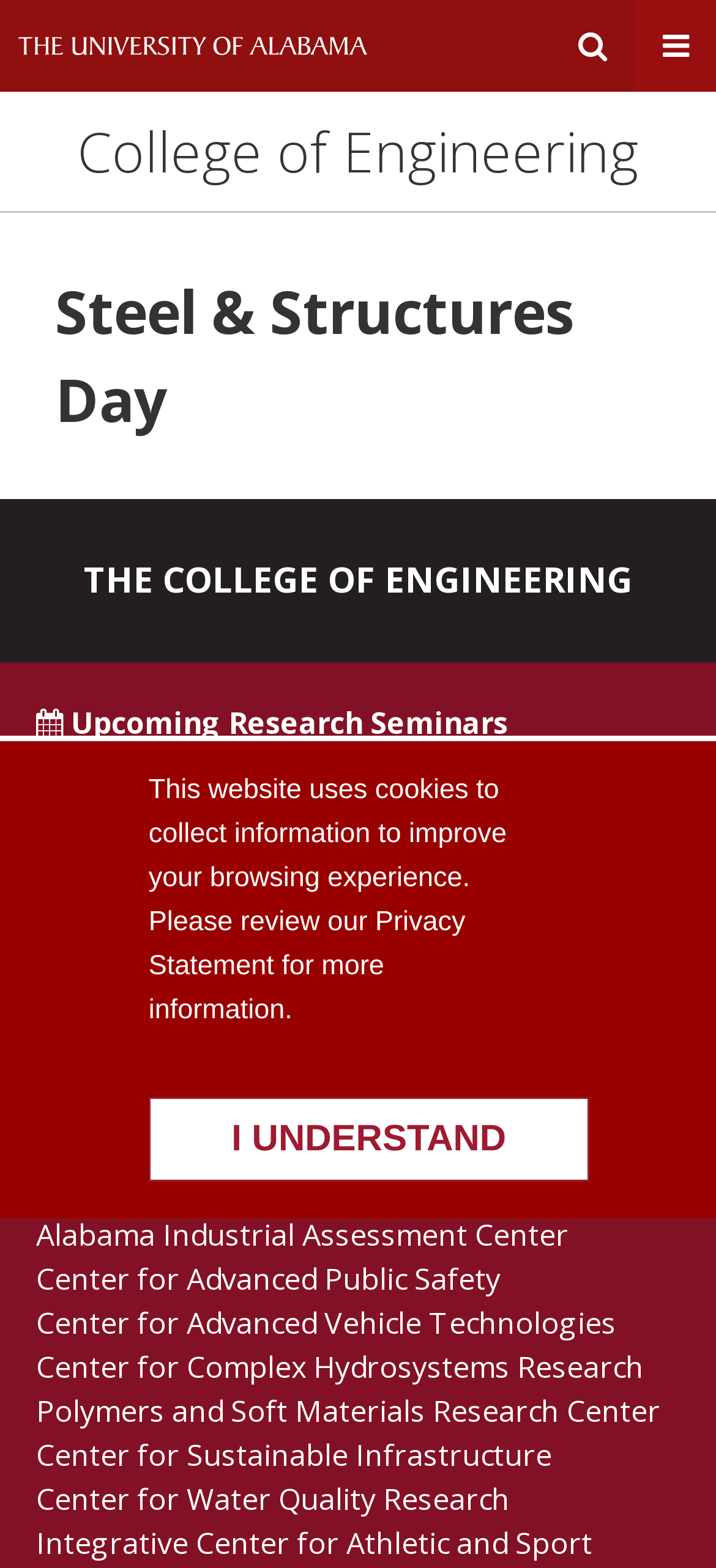Locate the coordinates of the bounding box for the clickable region that fulfills this instruction: "Expand Search Input Area".

[0.769, 0.0, 0.887, 0.059]